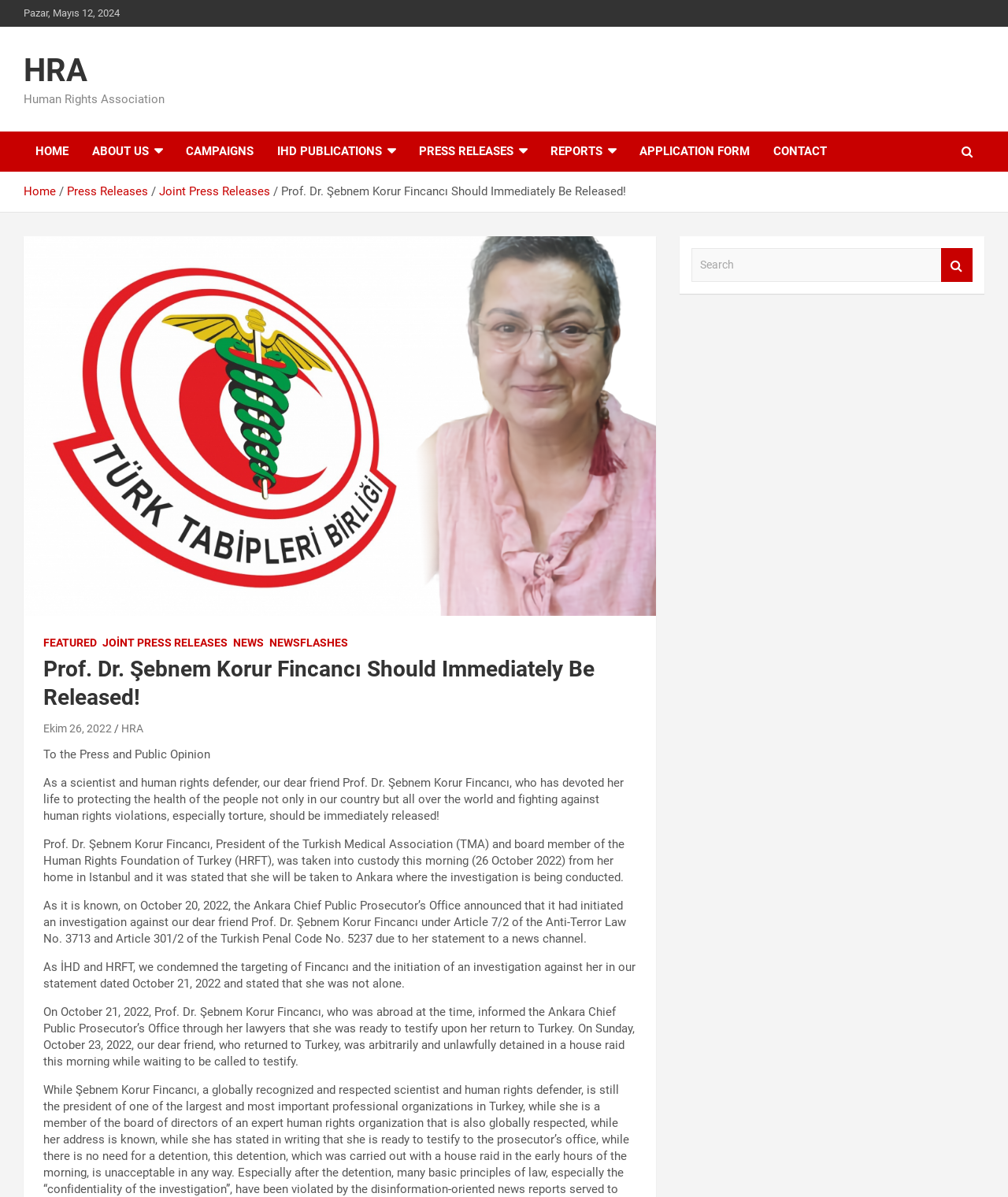Please provide the bounding box coordinates for the element that needs to be clicked to perform the instruction: "Click the 'HOME' link". The coordinates must consist of four float numbers between 0 and 1, formatted as [left, top, right, bottom].

[0.023, 0.11, 0.08, 0.144]